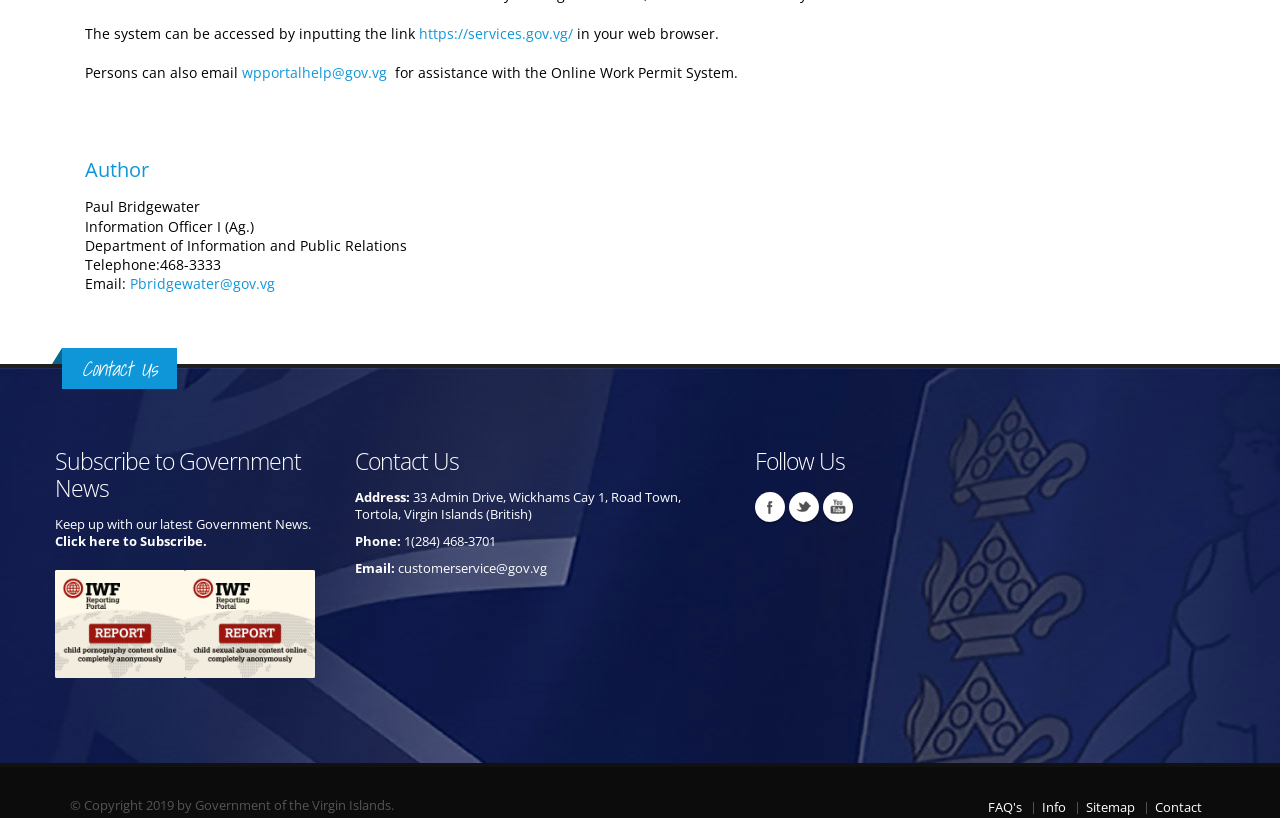Determine the bounding box for the described HTML element: "parent_node: Facebook". Ensure the coordinates are four float numbers between 0 and 1 in the format [left, top, right, bottom].

[0.954, 0.724, 0.992, 0.782]